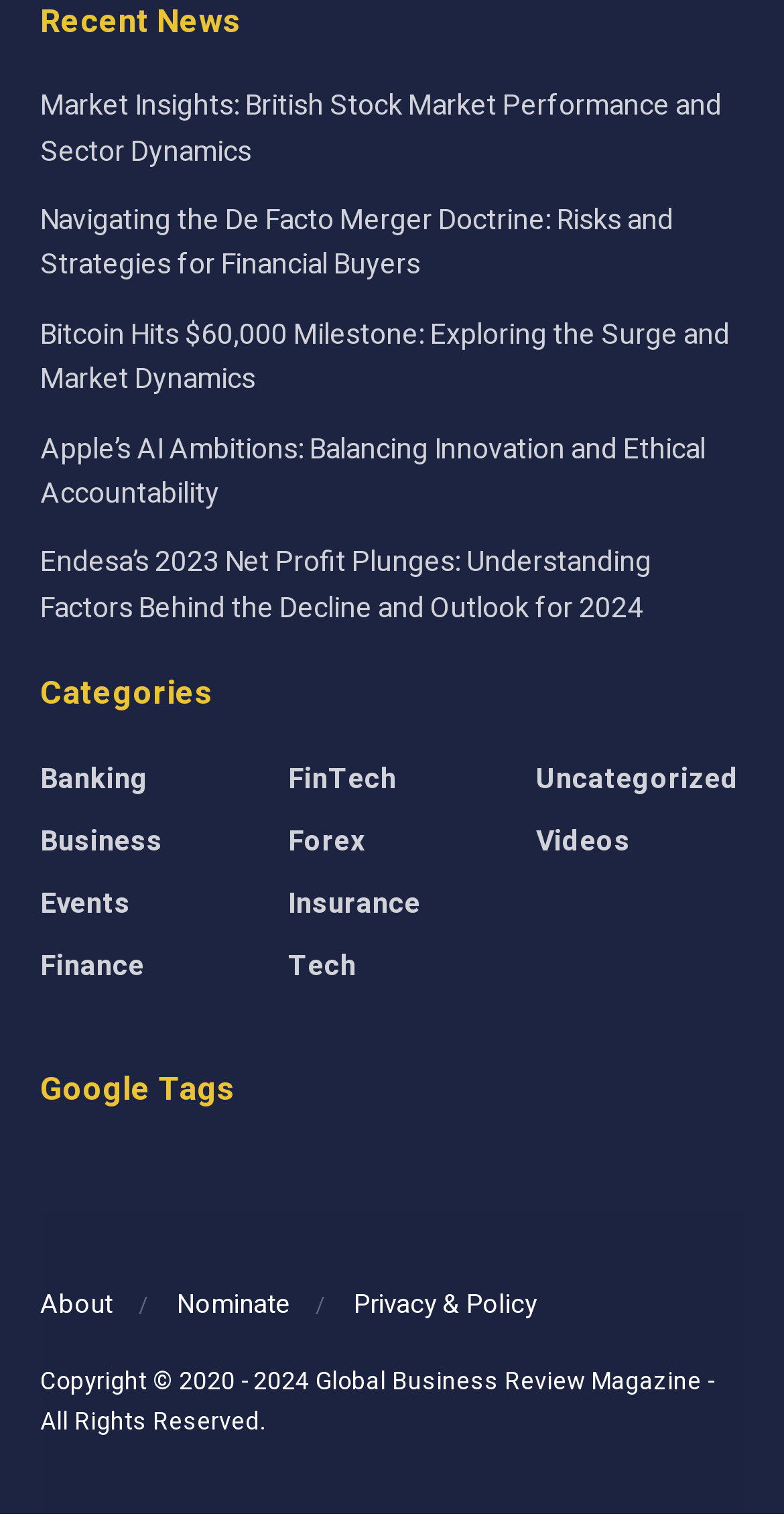Extract the bounding box coordinates for the UI element described as: "Forex".

[0.368, 0.544, 0.465, 0.571]